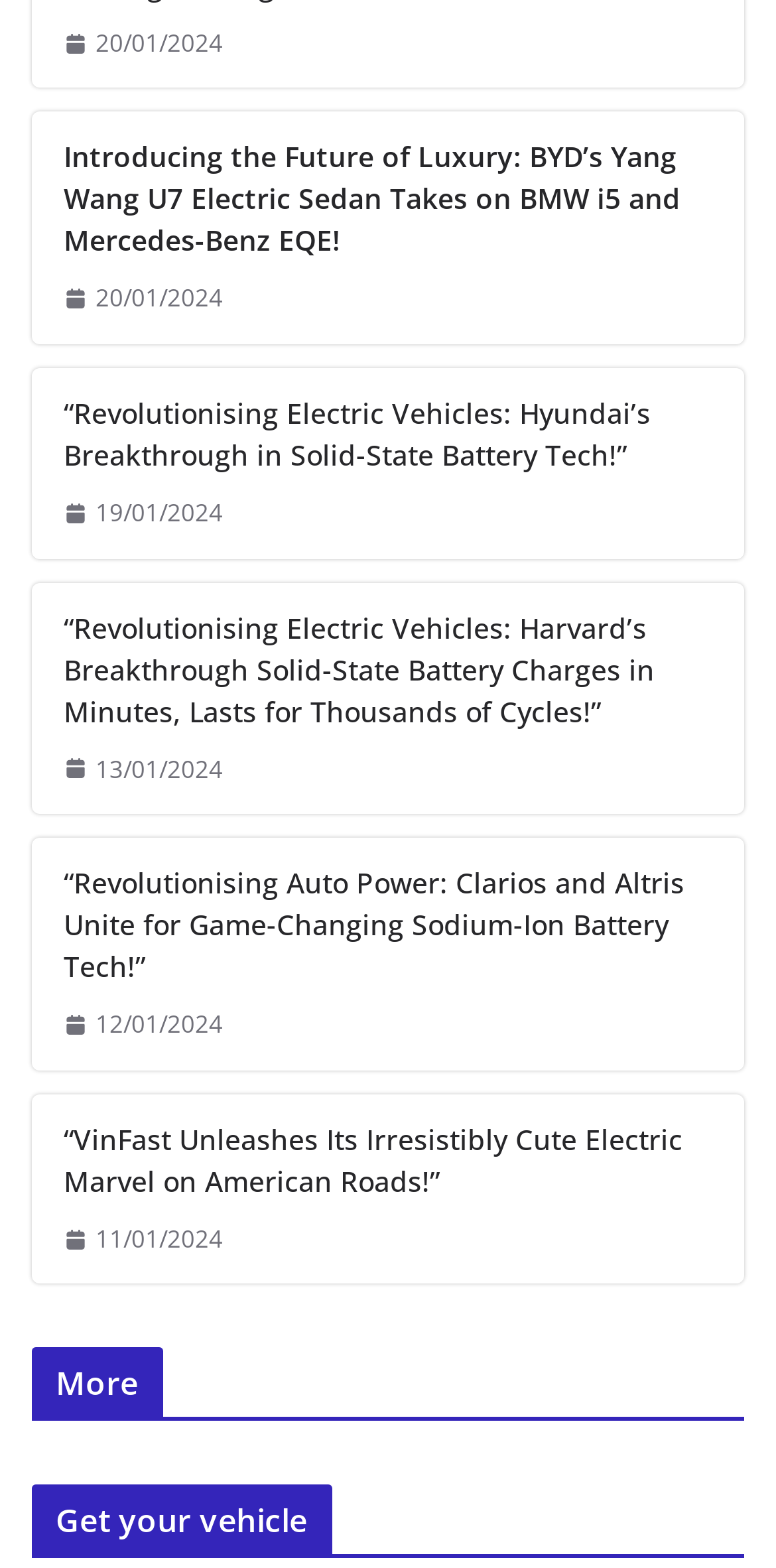Refer to the image and provide an in-depth answer to the question: 
What is the date of the first article?

The first article is located at the top of the webpage, and it has a date '20/01/2024' associated with it, which can be found by looking at the time element with bounding box coordinates [0.123, 0.014, 0.287, 0.041] and its parent link element with bounding box coordinates [0.082, 0.014, 0.287, 0.041].